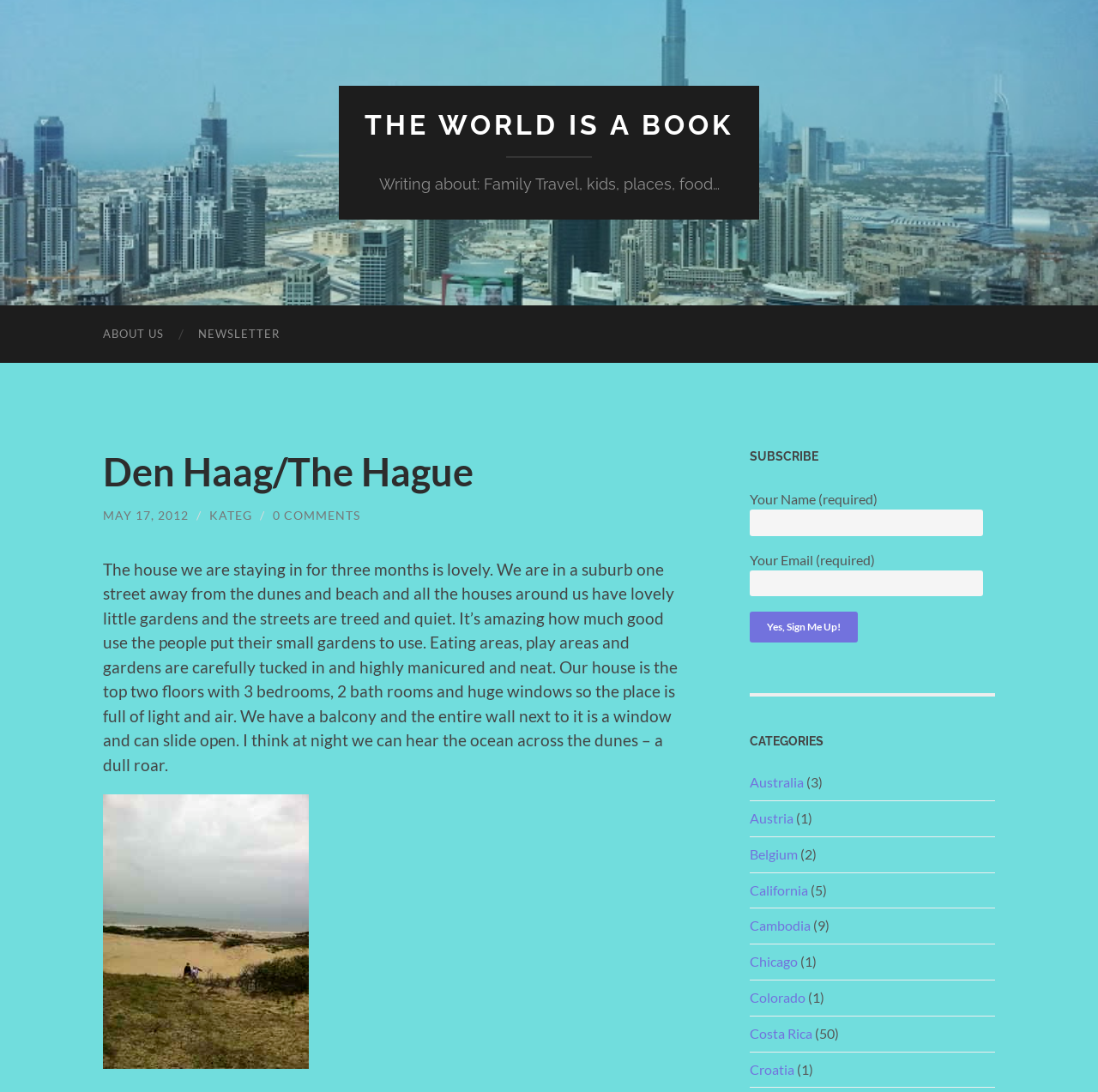Using the provided element description "0 Comments", determine the bounding box coordinates of the UI element.

[0.248, 0.465, 0.328, 0.478]